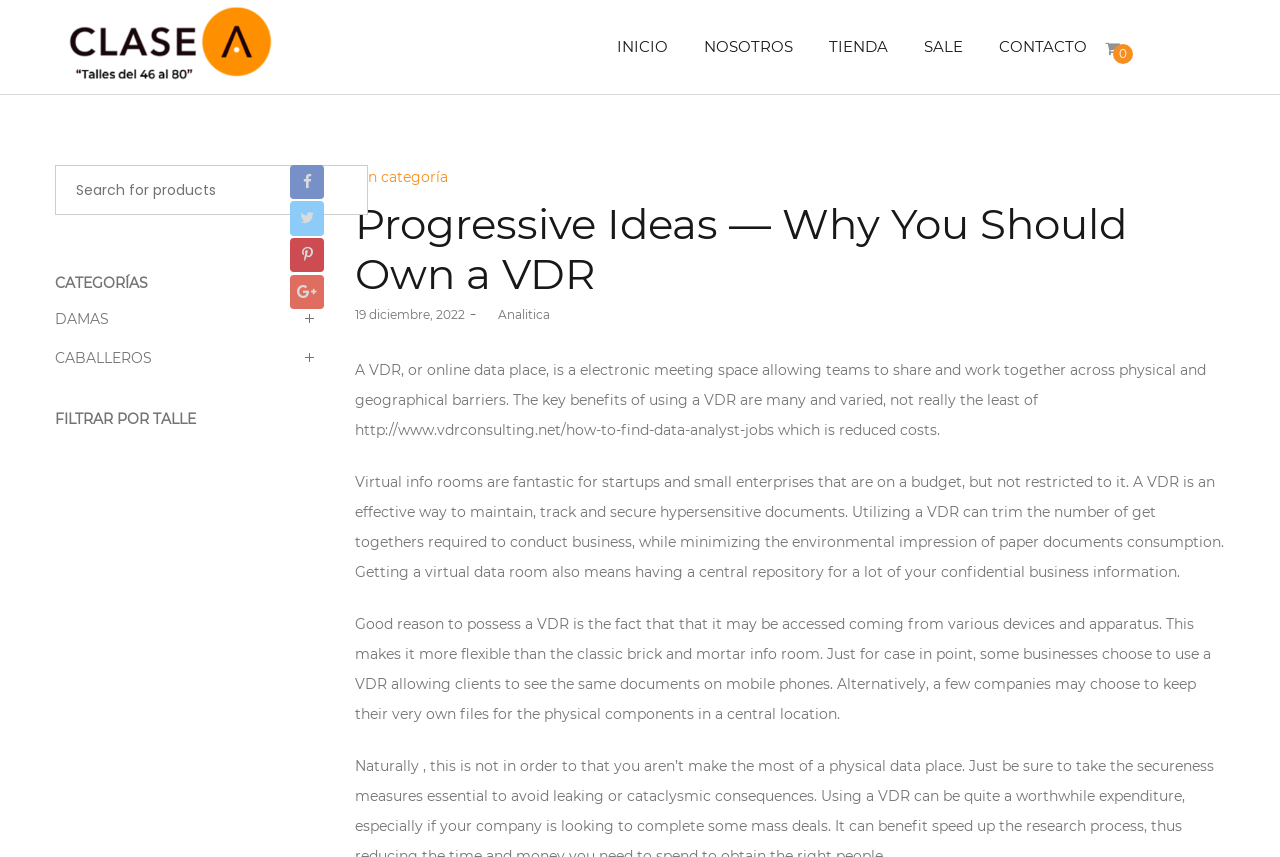Could you provide the bounding box coordinates for the portion of the screen to click to complete this instruction: "Search for products"?

[0.043, 0.192, 0.288, 0.251]